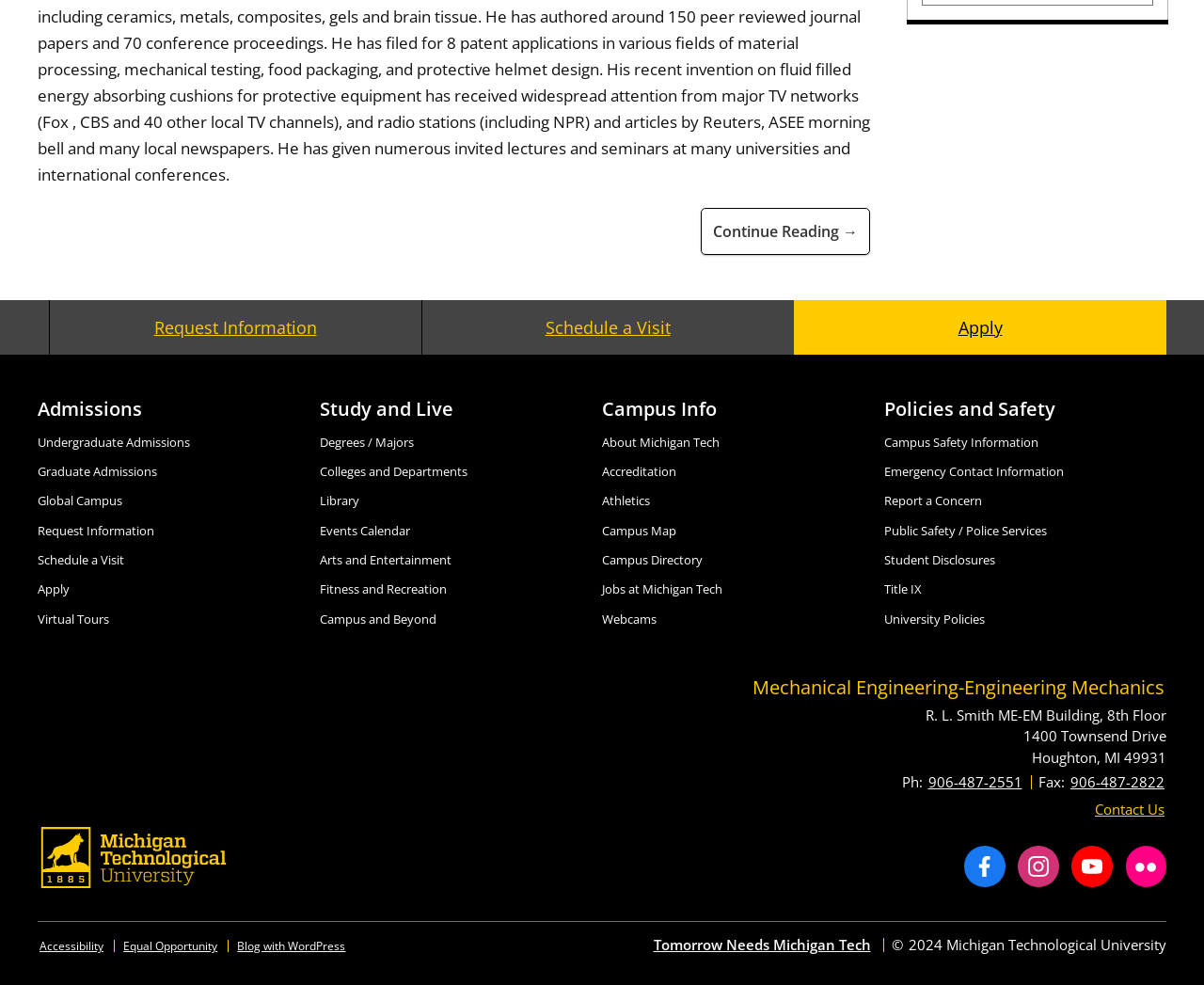Please identify the bounding box coordinates for the region that you need to click to follow this instruction: "Apply to Michigan Tech".

[0.659, 0.304, 0.969, 0.361]